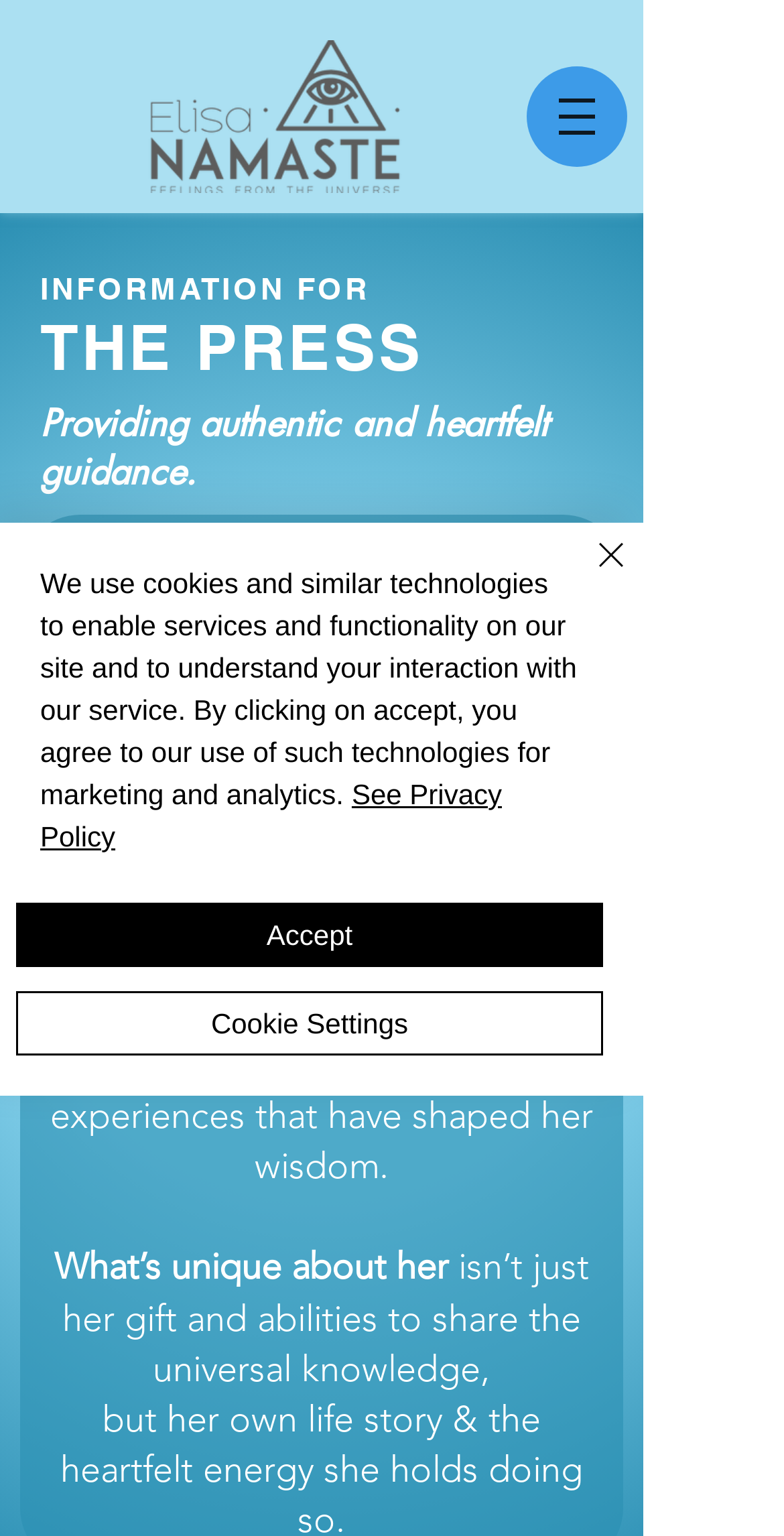Reply to the question below using a single word or brief phrase:
What does Elisa use to connect with individuals?

Her innate sensitivity